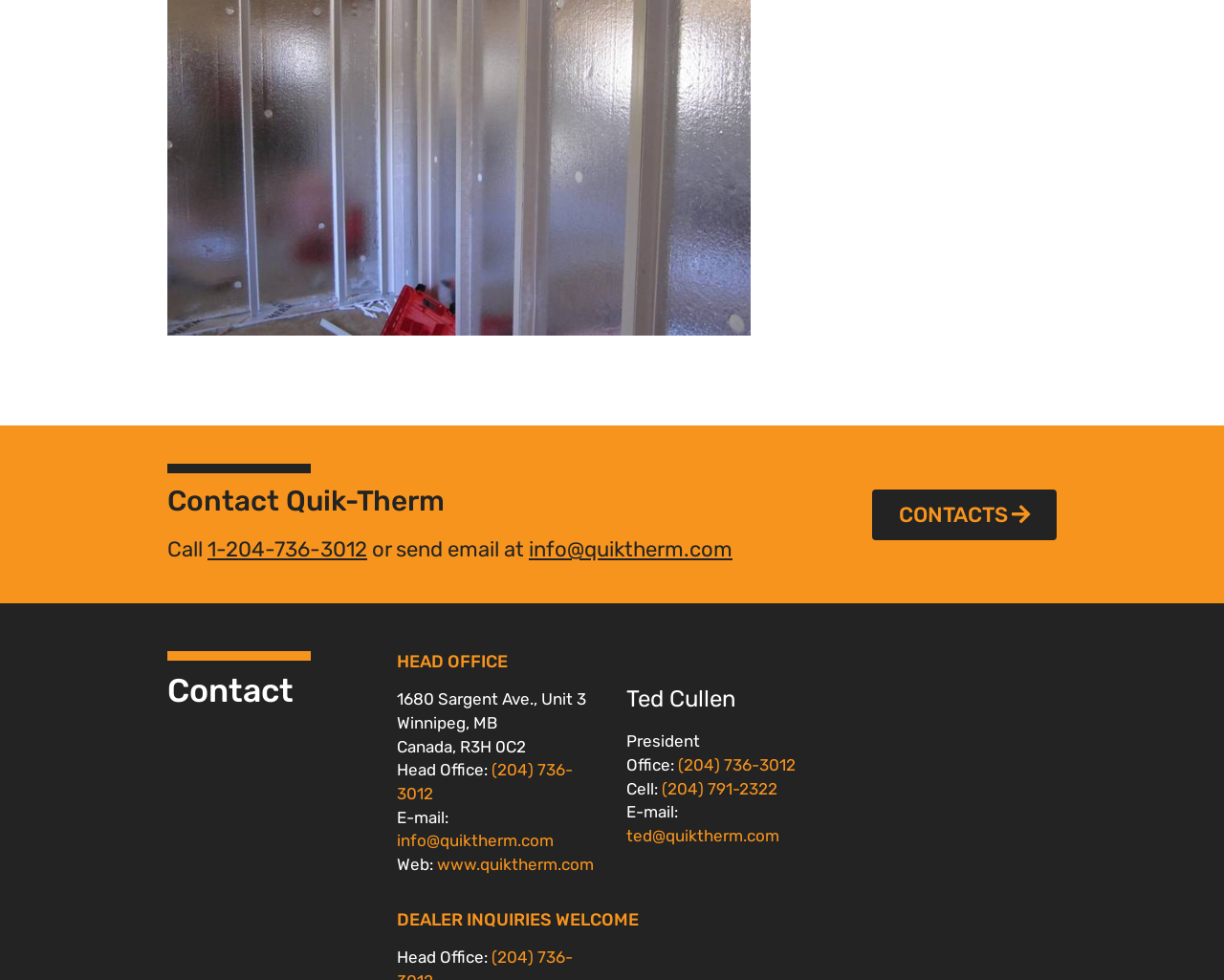Determine the bounding box coordinates of the area to click in order to meet this instruction: "Read the blog post about Comrades of WW1".

None